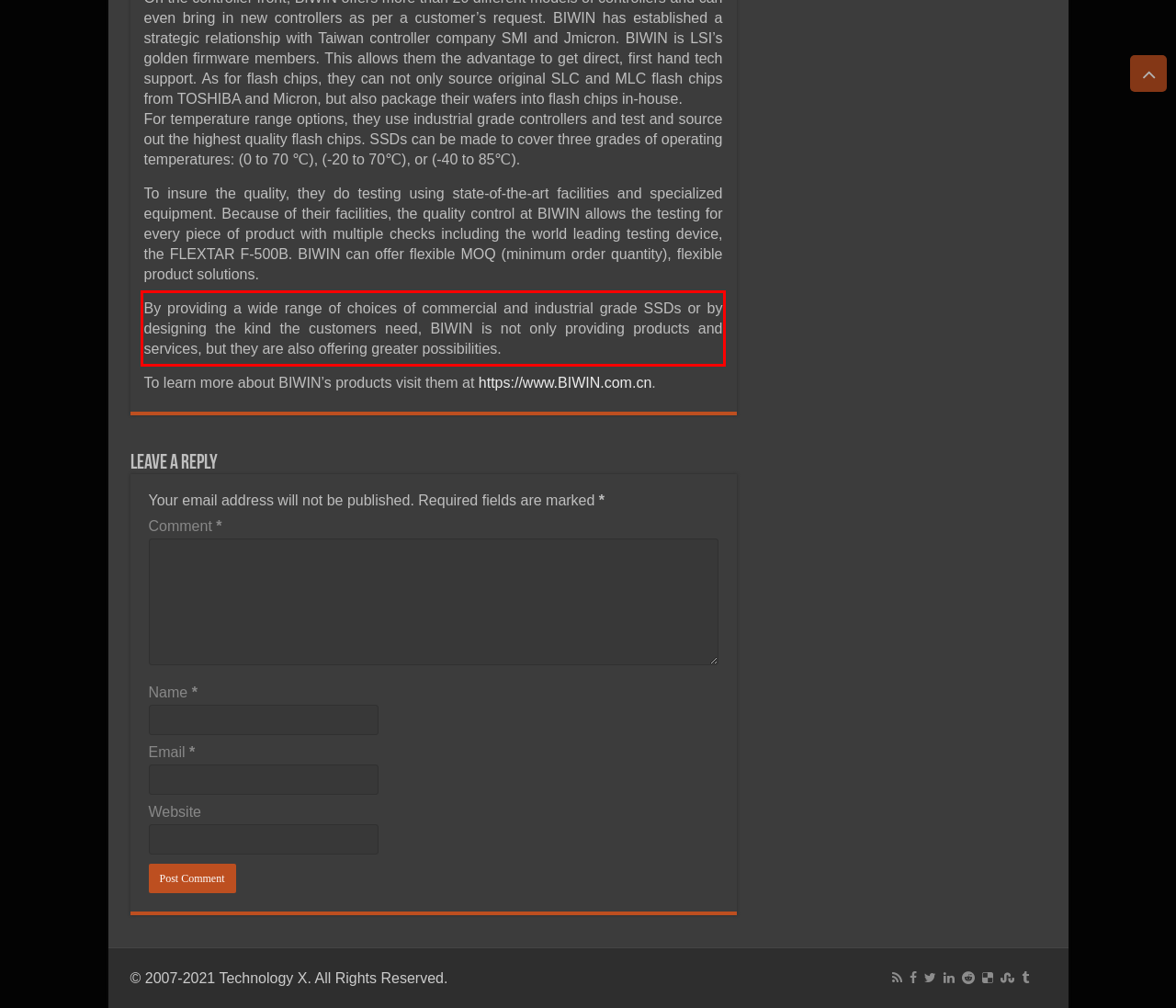Using the webpage screenshot, recognize and capture the text within the red bounding box.

By providing a wide range of choices of commercial and industrial grade SSDs or by designing the kind the customers need, BIWIN is not only providing products and services, but they are also offering greater possibilities.